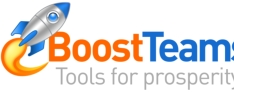What does the rocket icon symbolize?
Using the screenshot, give a one-word or short phrase answer.

Growth, speed, and innovation